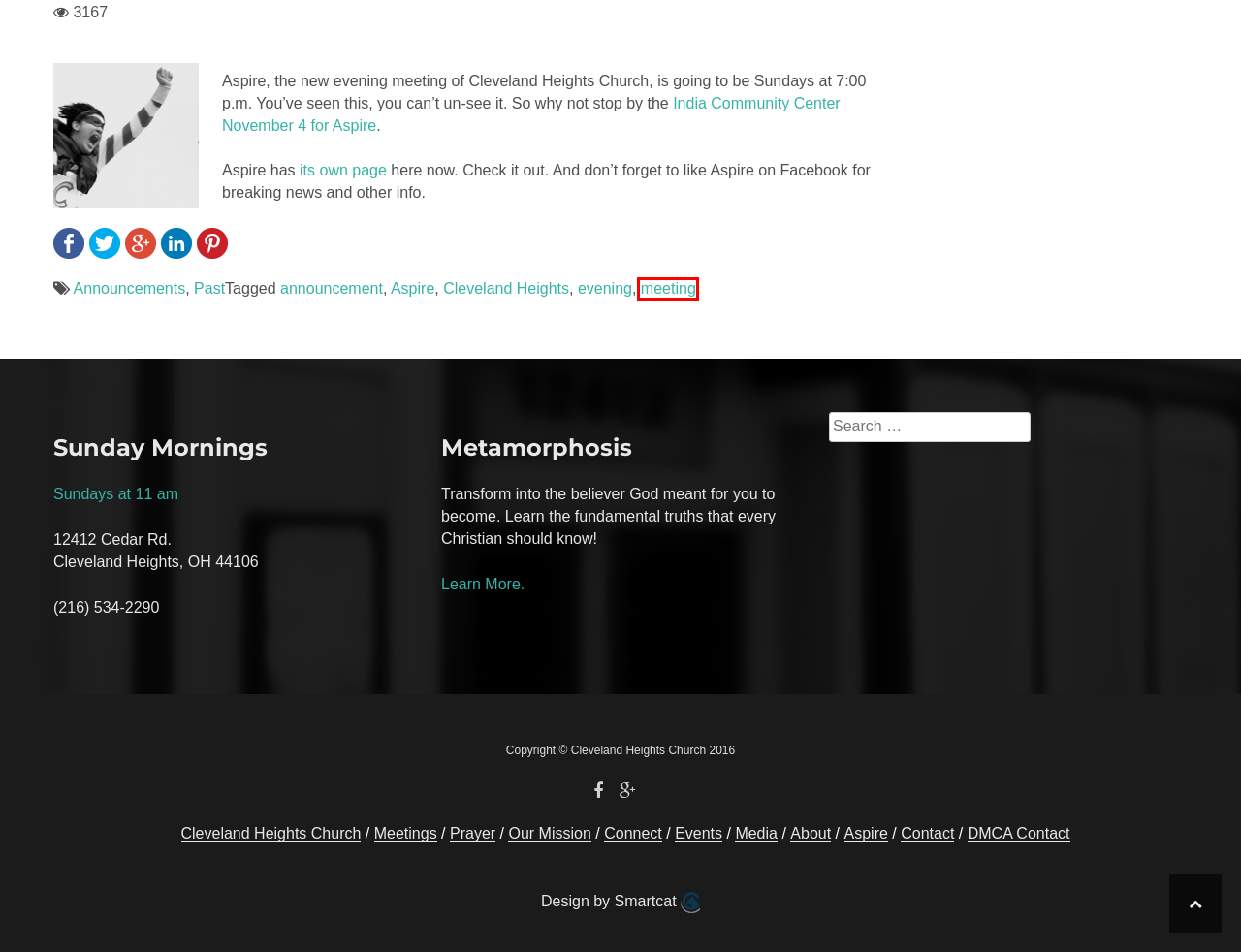Analyze the screenshot of a webpage that features a red rectangle bounding box. Pick the webpage description that best matches the new webpage you would see after clicking on the element within the red bounding box. Here are the candidates:
A. Cleveland Heights – Cleveland Heights Church
B. DMCA Contact – Cleveland Heights Church
C. evening – Cleveland Heights Church
D. Smartcat – Premium WordPress Themes & Plugins – Developing WordPress products since 2010
E. Past – Cleveland Heights Church
F. meeting – Cleveland Heights Church
G. Announcements – Cleveland Heights Church
H. Meetings – Cleveland Heights Church

F